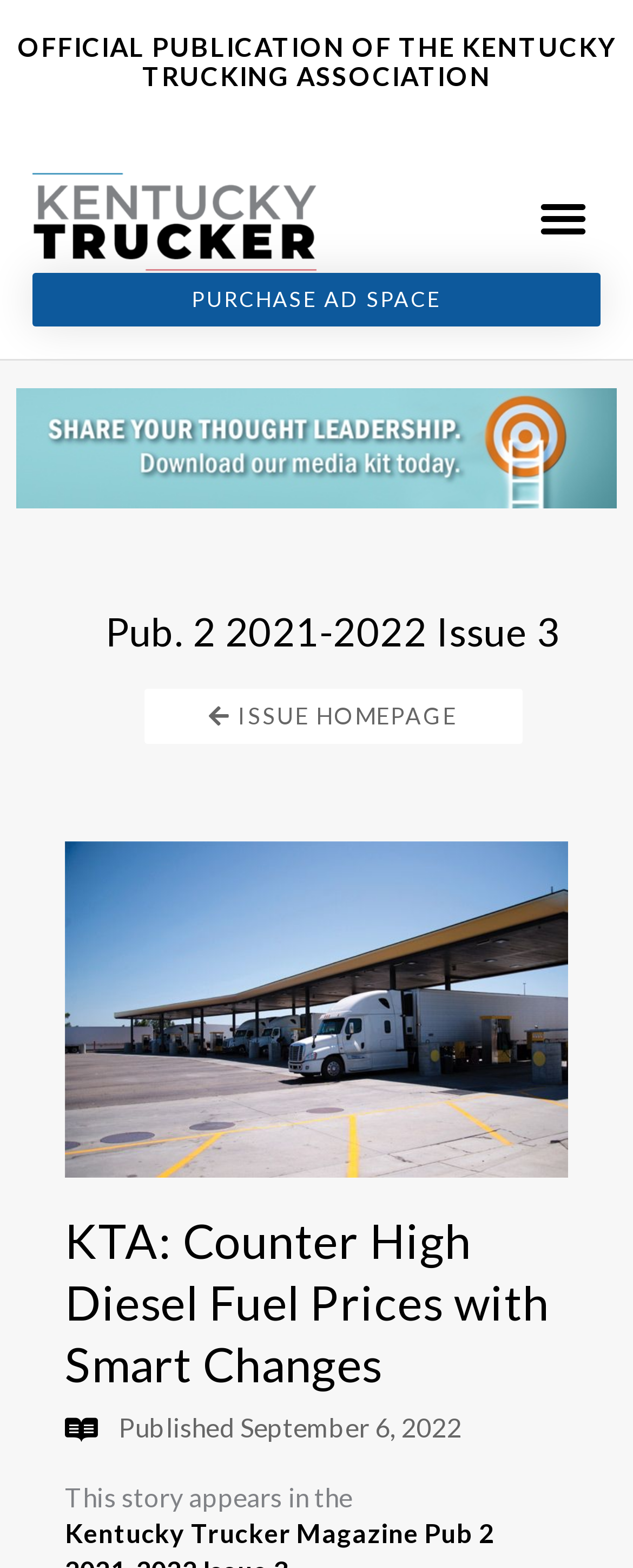Deliver a detailed narrative of the webpage's visual and textual elements.

The webpage appears to be an article from the Kentucky Trucker Magazine, with the title "KTA: Counter High Diesel Fuel Prices with Smart Changes". At the top of the page, there is a header section that contains the magazine's name, "OFFICIAL PUBLICATION OF THE KENTUCKY TRUCKING ASSOCIATION", in a prominent position. Below this, there is a menu toggle button on the right side, and a link to purchase ad space on the left side.

Further down, there is a section that displays the publication information, including the issue number and date, "Pub. 2 2021-2022 Issue 3", and a link to the issue's homepage. Below this, there is a large image that takes up most of the width of the page, with the article's title "KTA: Counter High Diesel Fuel Prices with Smart Changes" written in a heading above it.

The article's content is introduced with a brief summary, "Profit margins are crucial to running a successful business. In a competitive market when costs are higher than usual, it’s important to keep an eye on them." The article's main content is likely to follow this introduction, although it is not explicitly shown in the accessibility tree.

At the bottom of the page, there is a link to the publication date, "Published September 6, 2022", and a brief note that indicates the article's origin, "This story appears in the". Overall, the webpage is well-structured, with clear headings and concise text, making it easy to navigate and read.